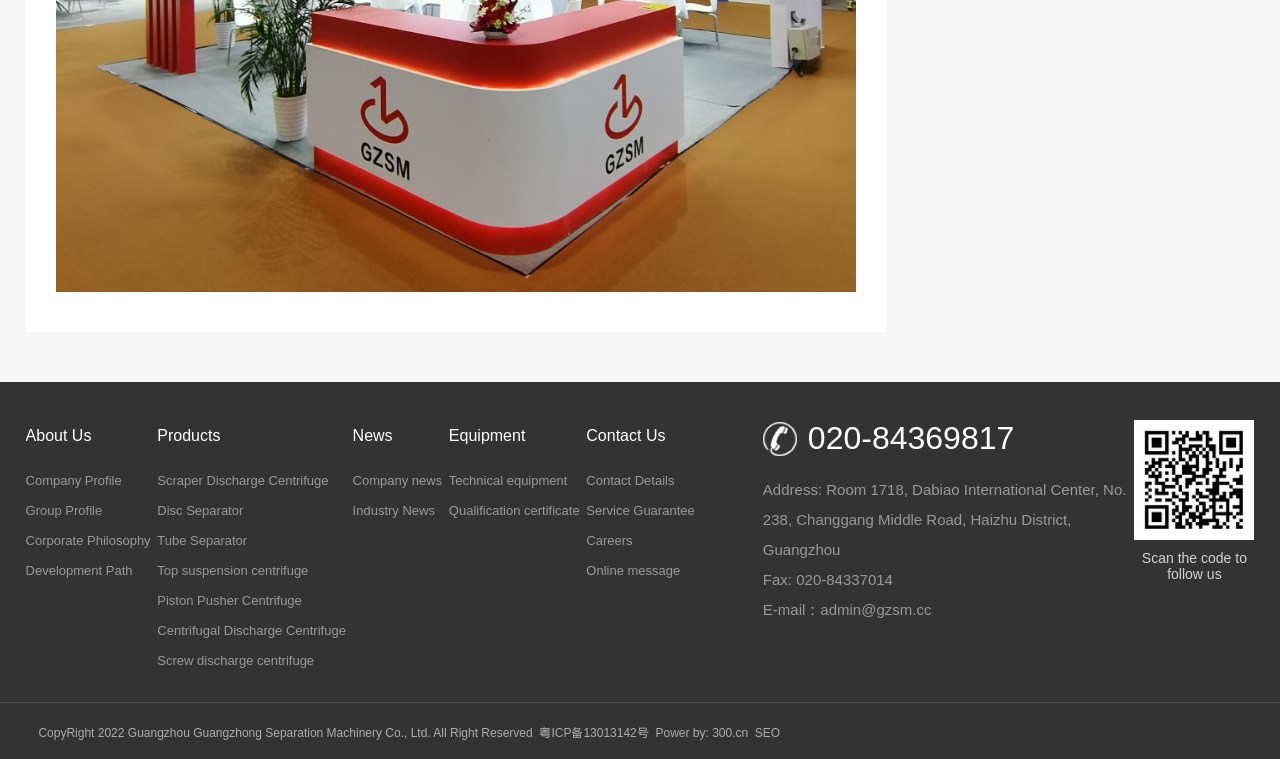Identify the bounding box coordinates for the UI element described by the following text: "Scraper Discharge Centrifuge". Provide the coordinates as four float numbers between 0 and 1, in the format [left, top, right, bottom].

[0.123, 0.614, 0.275, 0.654]